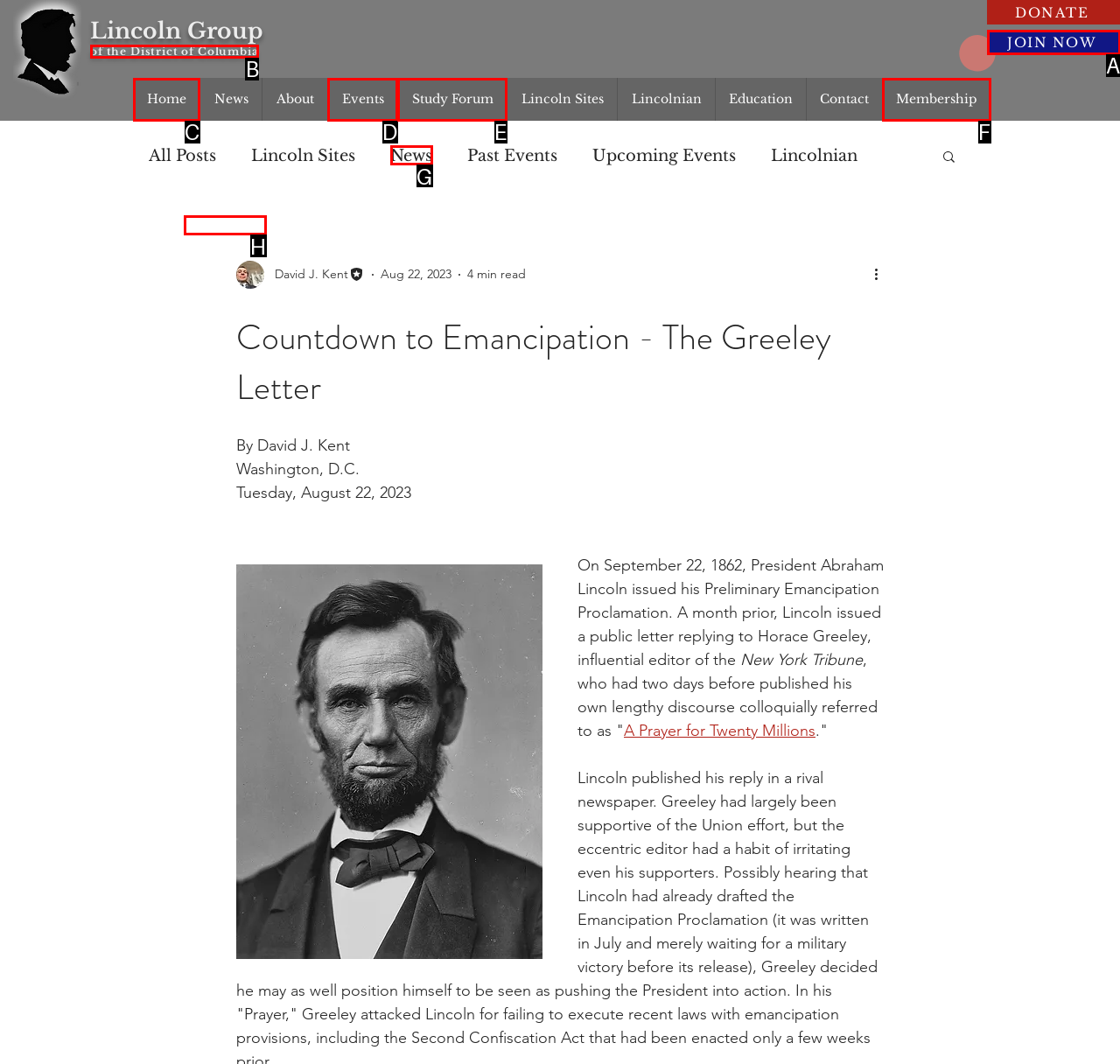Which lettered UI element aligns with this description: value="Subscribe"
Provide your answer using the letter from the available choices.

None